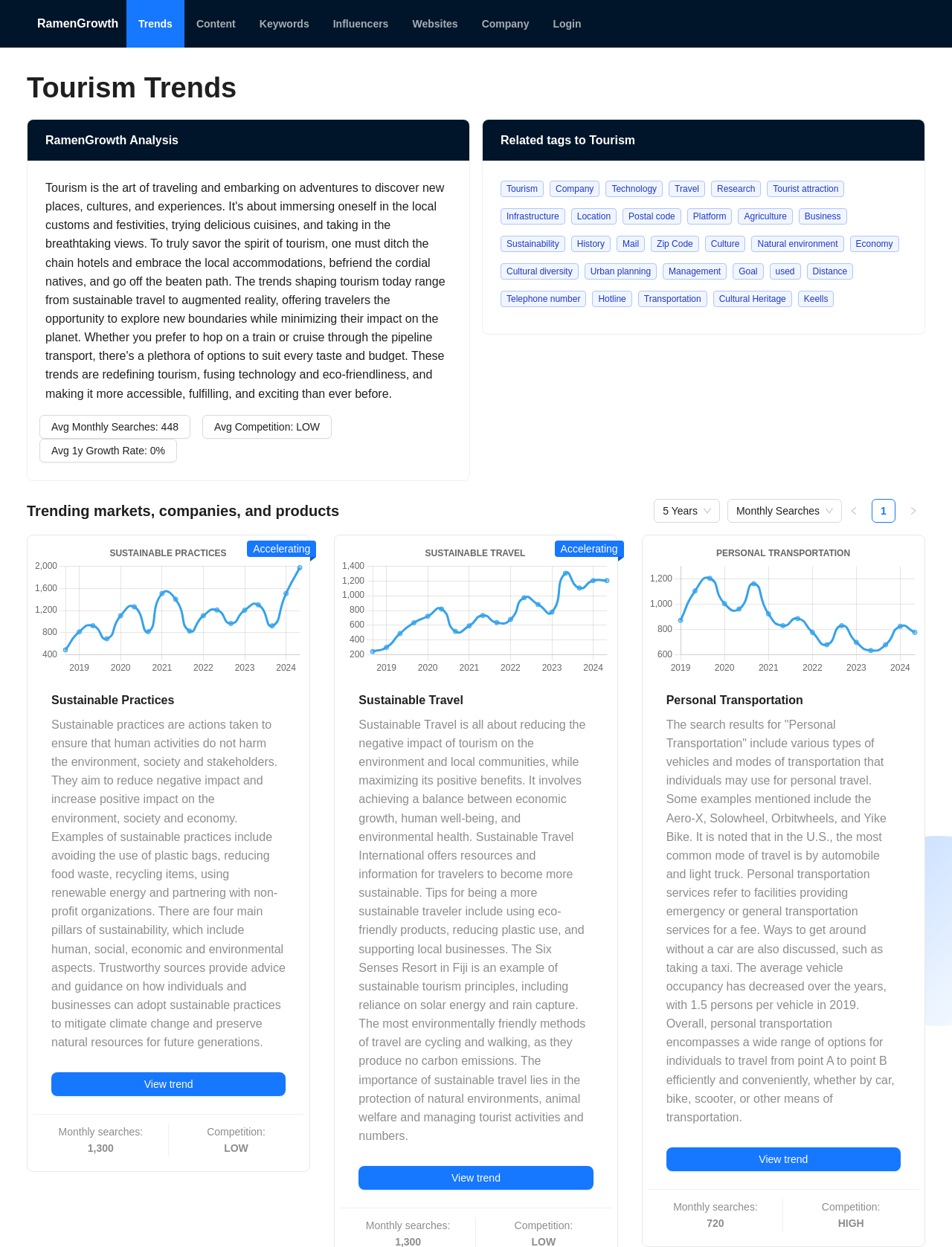Determine the bounding box coordinates of the clickable element to complete this instruction: "Click on the 'Trends' menu item". Provide the coordinates in the format of four float numbers between 0 and 1, [left, top, right, bottom].

[0.145, 0.0, 0.181, 0.038]